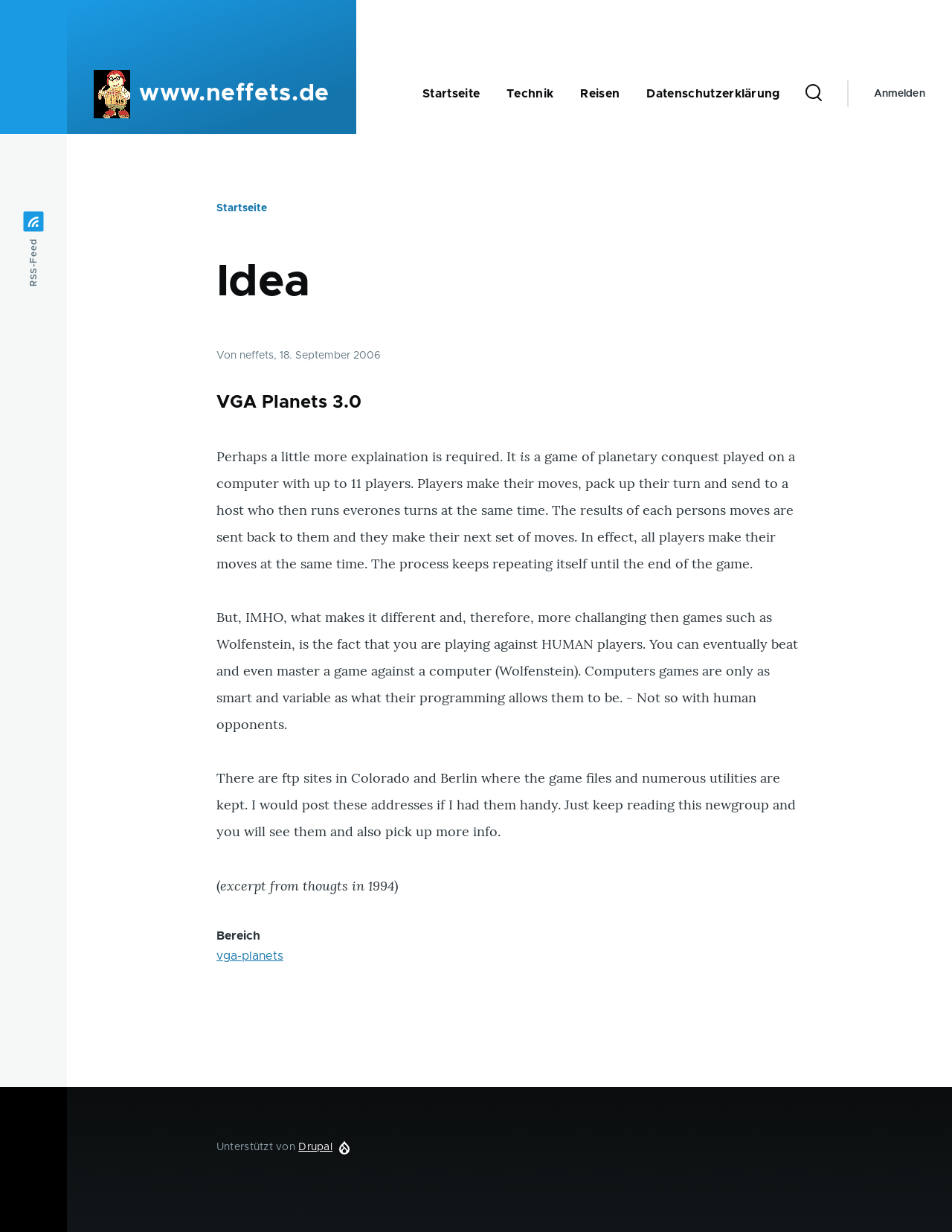What is the name of the content management system used by the website?
Refer to the image and give a detailed answer to the query.

I determined the answer by looking at the link element with the text 'Drupal' and the image element with the text 'Drupal Logo' which suggests that it is the content management system used by the website.